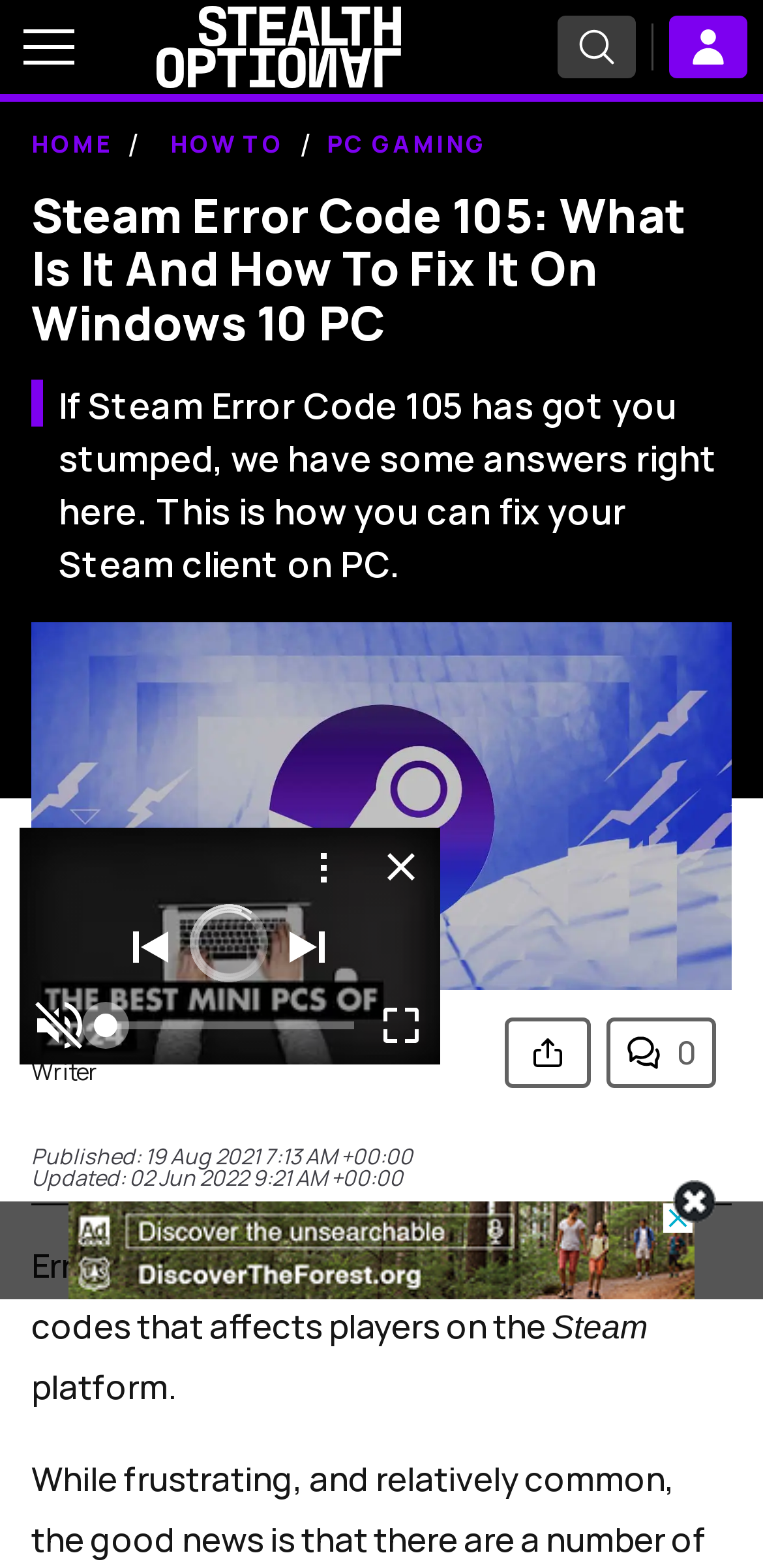What is the author of the article?
Provide a short answer using one word or a brief phrase based on the image.

Steven Shaw